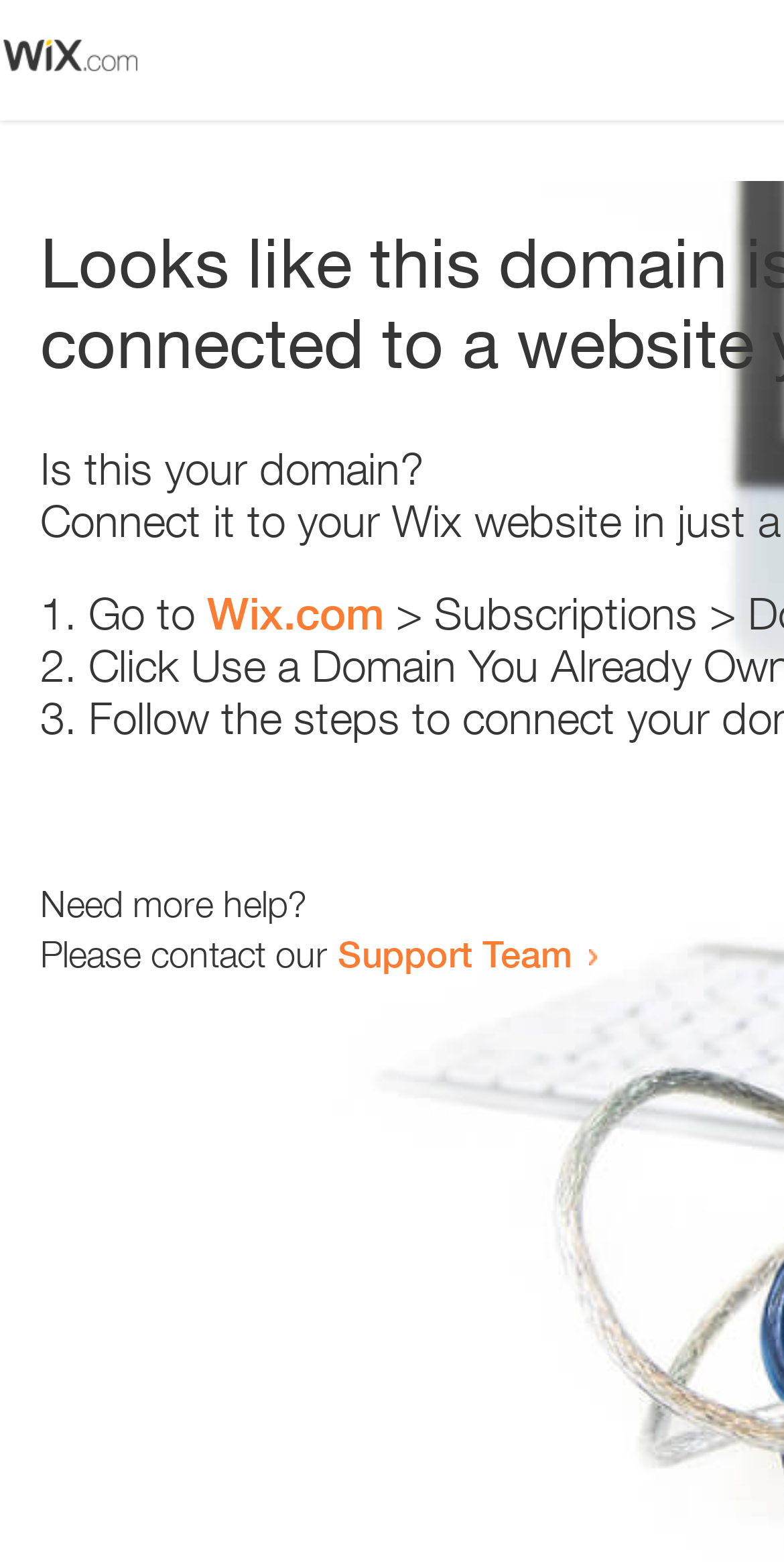Locate the UI element that matches the description Wix.com in the webpage screenshot. Return the bounding box coordinates in the format (top-left x, top-left y, bottom-right x, bottom-right y), with values ranging from 0 to 1.

[0.264, 0.376, 0.49, 0.409]